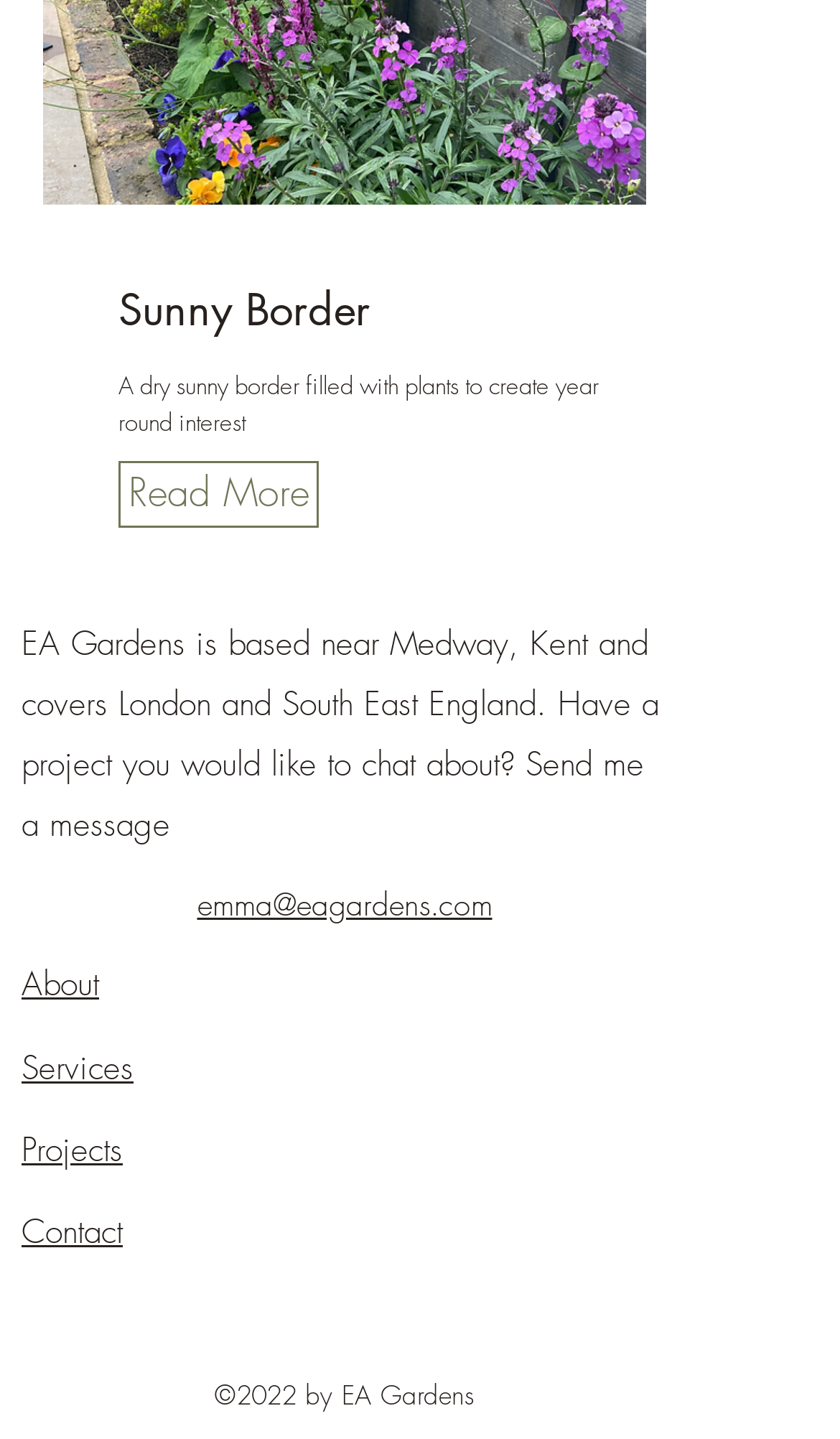Could you find the bounding box coordinates of the clickable area to complete this instruction: "Learn more about EA Gardens' services"?

[0.026, 0.727, 0.159, 0.757]